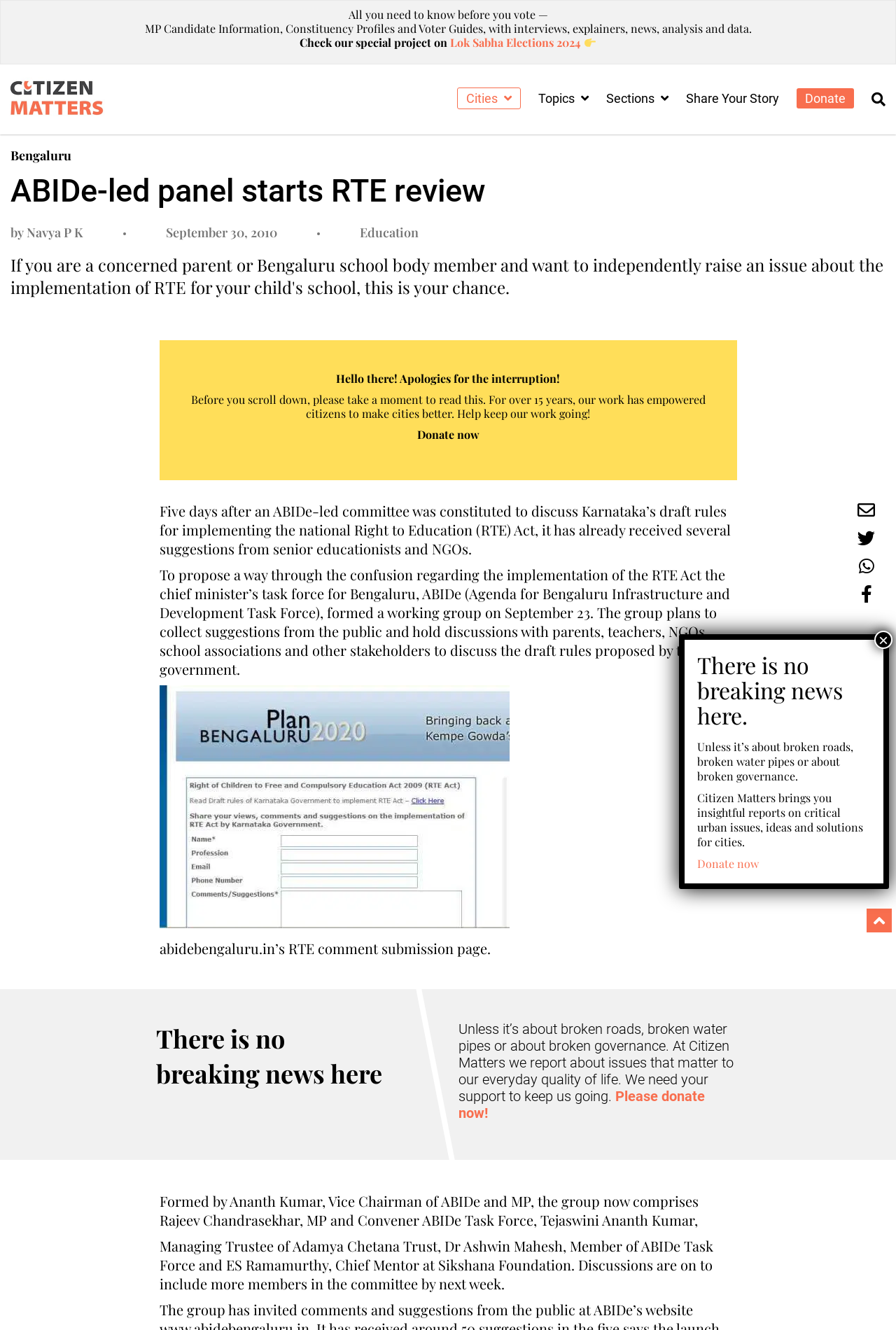Highlight the bounding box coordinates of the element you need to click to perform the following instruction: "Read more about 'Education'."

[0.402, 0.168, 0.467, 0.181]